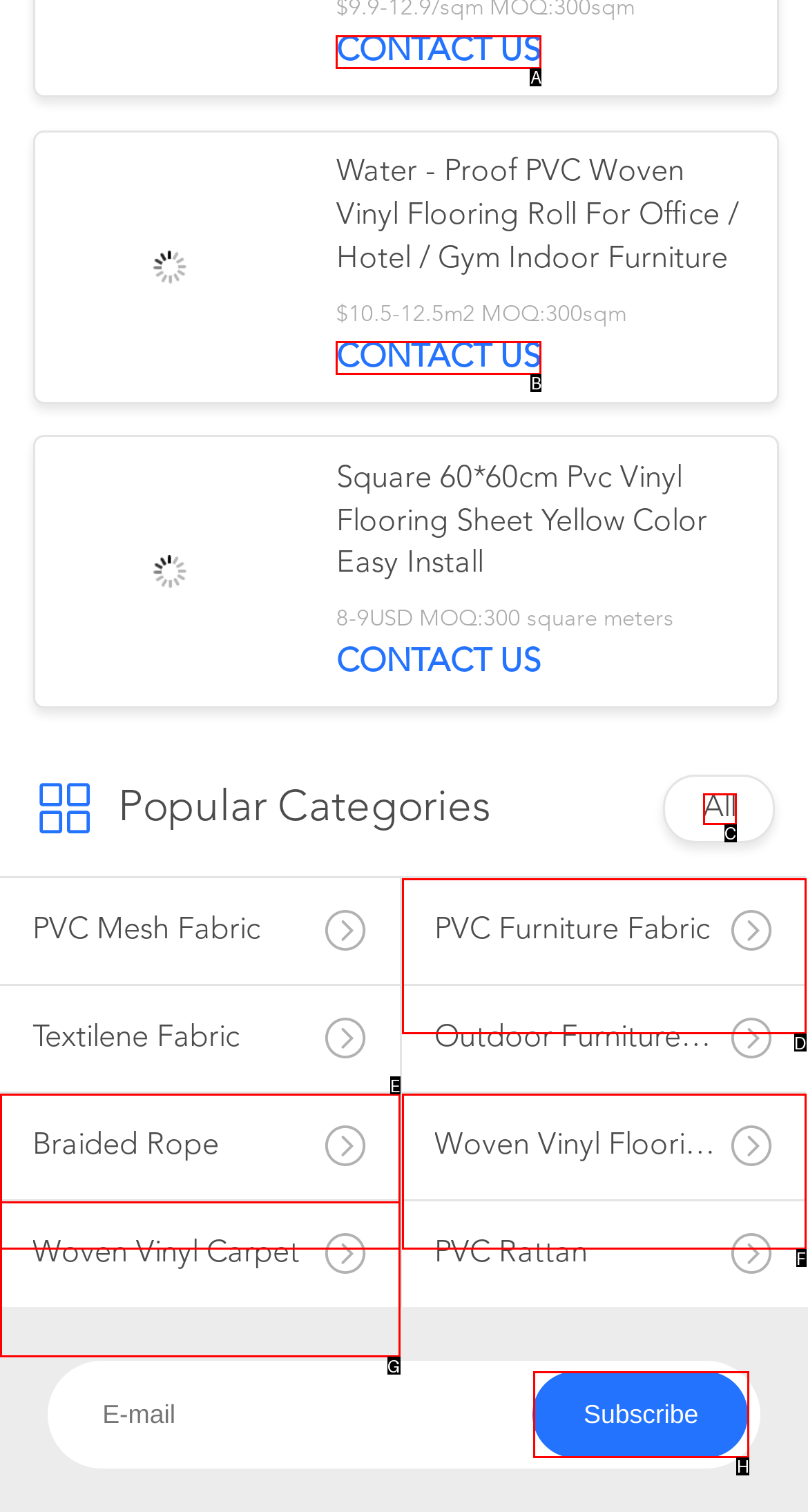Choose the HTML element that should be clicked to achieve this task: Subscribe to the newsletter
Respond with the letter of the correct choice.

H